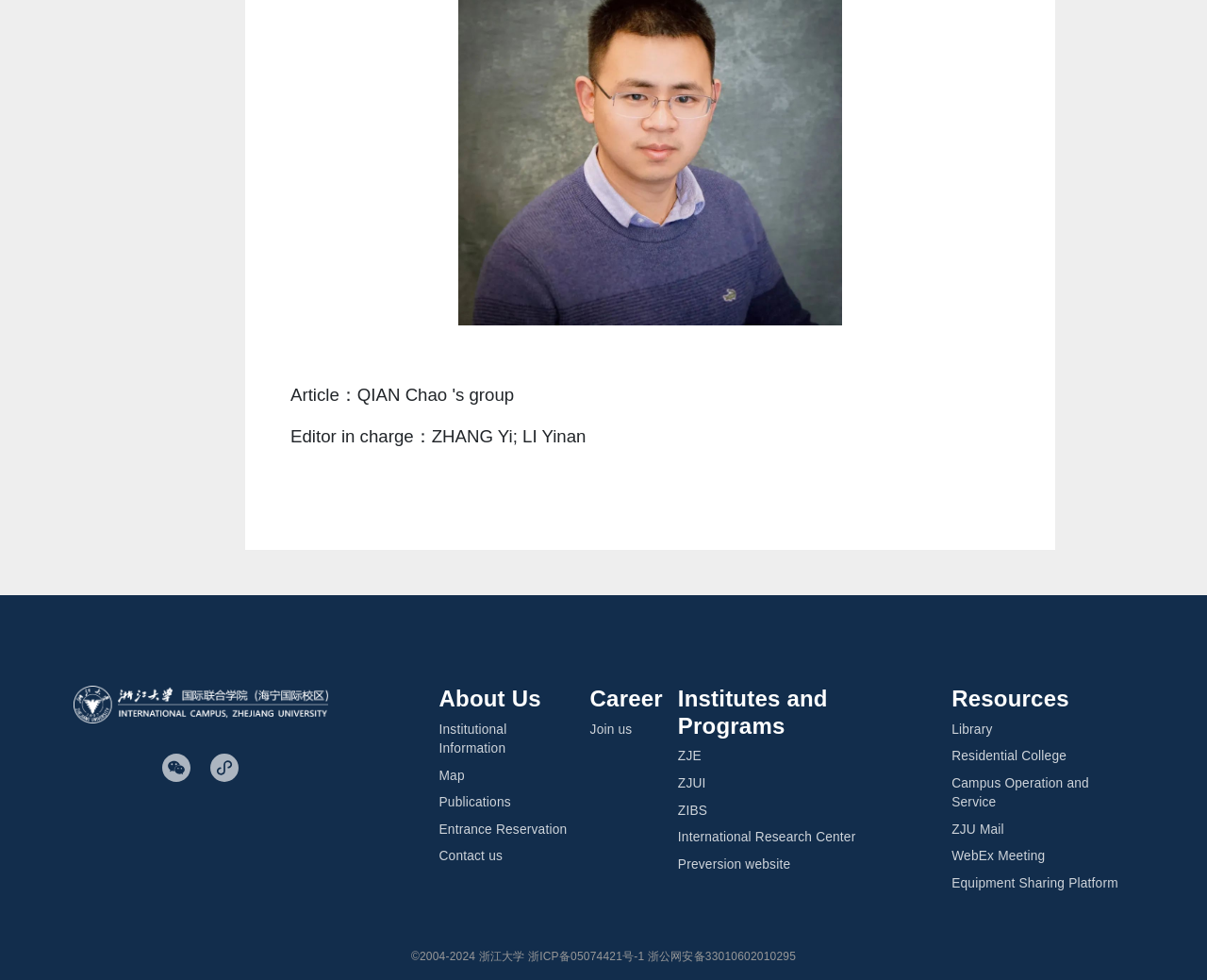Provide the bounding box coordinates of the section that needs to be clicked to accomplish the following instruction: "go to Career page."

[0.489, 0.684, 0.549, 0.727]